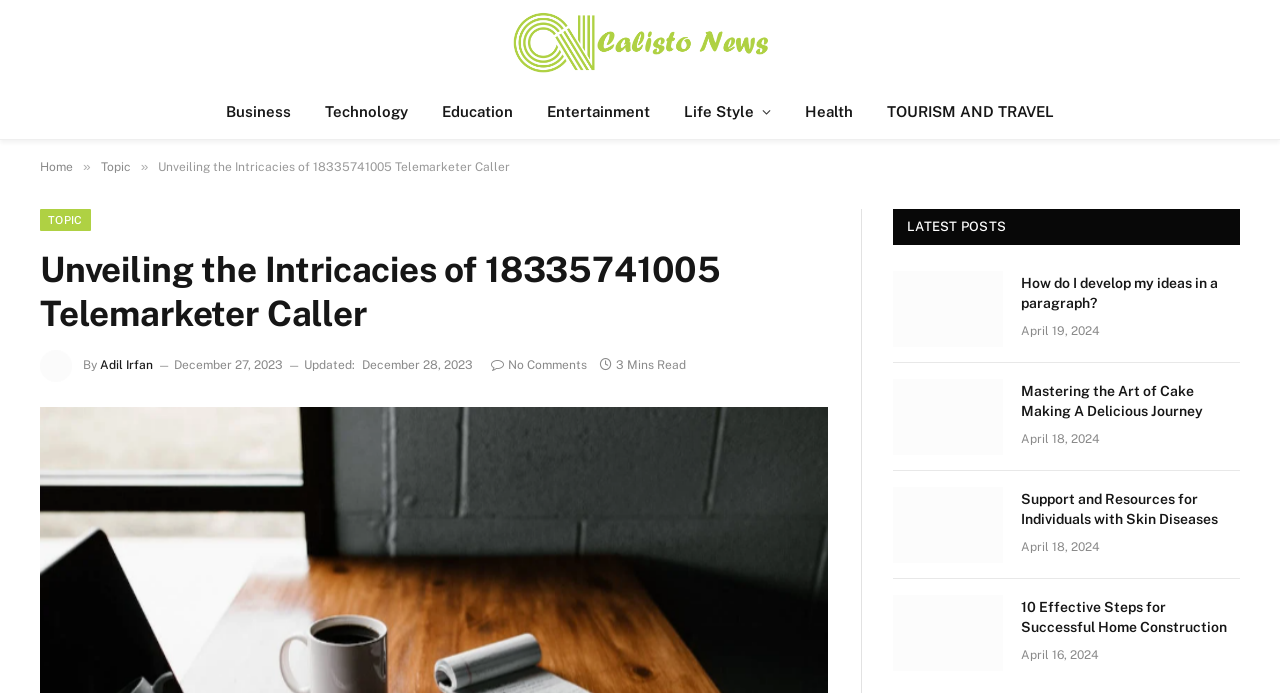Who is the author of the article 'Unveiling the Intricacies of 18335741005 Telemarketer Caller'?
Can you offer a detailed and complete answer to this question?

The author of the article 'Unveiling the Intricacies of 18335741005 Telemarketer Caller' is Adil Irfan, as indicated by the 'By' label followed by the author's name and image.